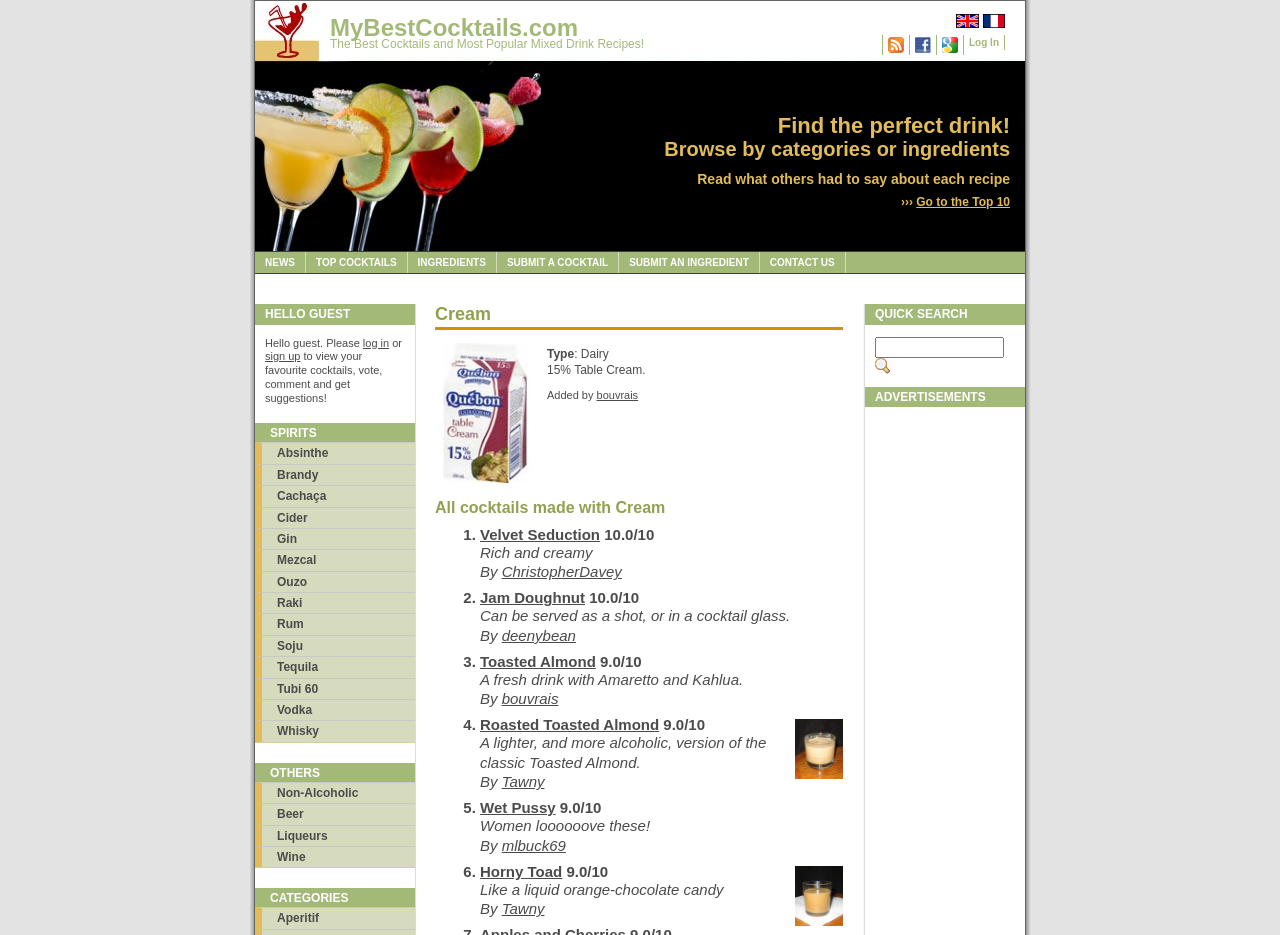Please specify the bounding box coordinates of the clickable section necessary to execute the following command: "View cocktails with Cream".

[0.34, 0.325, 0.659, 0.353]